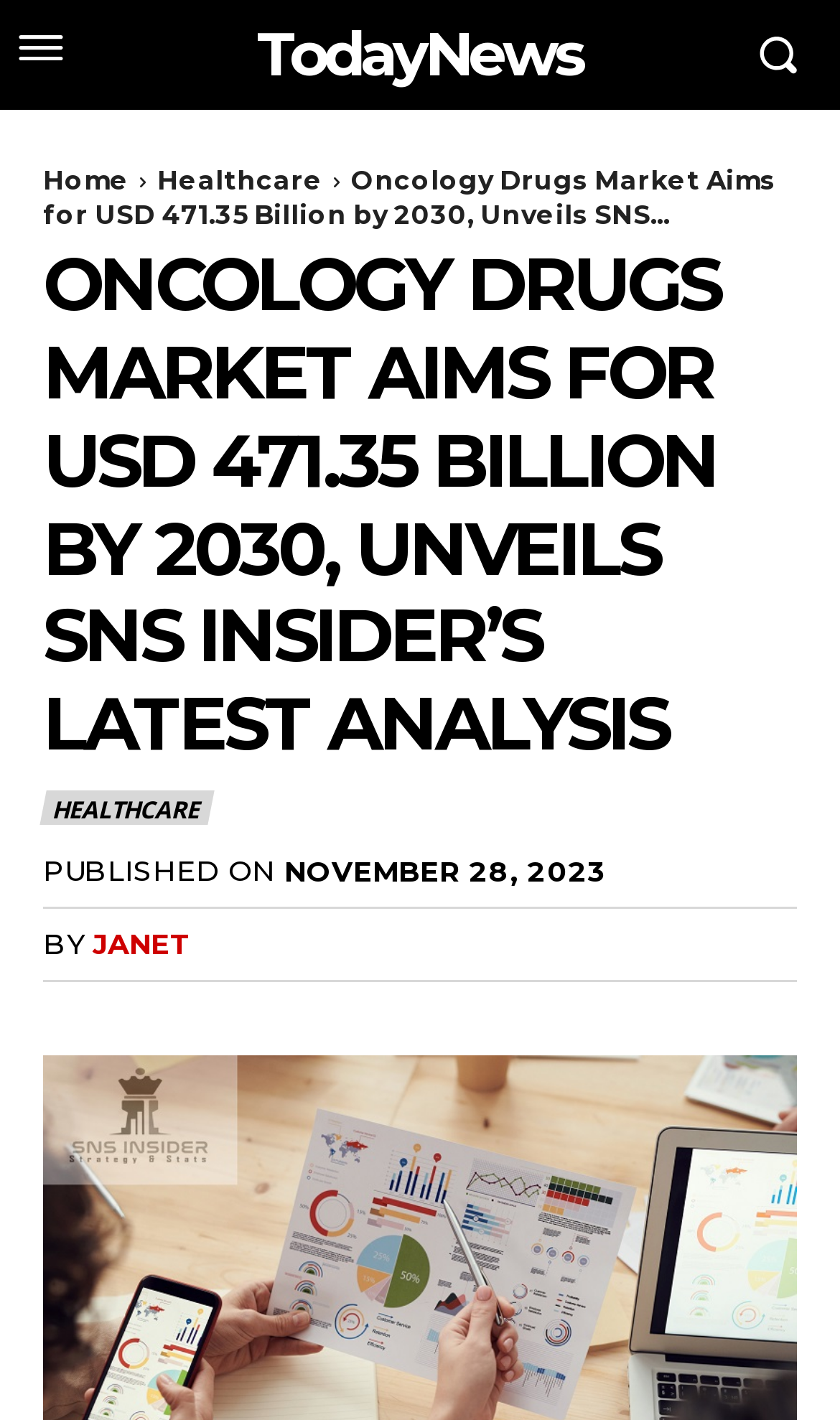Offer a meticulous description of the webpage's structure and content.

The webpage appears to be a news article or research report about the Oncology Drugs Market. At the top-left corner, there is a small image, and next to it, a link to "TodayNews" is positioned. On the top-right corner, there is another image. 

Below these elements, a navigation menu is situated, consisting of three links: "Home", "Healthcare", and a duplicate "Healthcare" link. To the right of the navigation menu, a heading with the title "ONCOLOGY DRUGS MARKET AIMS FOR USD 471.35 BILLION BY 2030, UNVEILS SNS INSIDER’S LATEST ANALYSIS" is displayed prominently. 

Further down, there is a section with the publication information, including the text "PUBLISHED ON" followed by a time element showing the date "NOVEMBER 28, 2023". Next to this section, the author's name "JANET" is mentioned as a link.